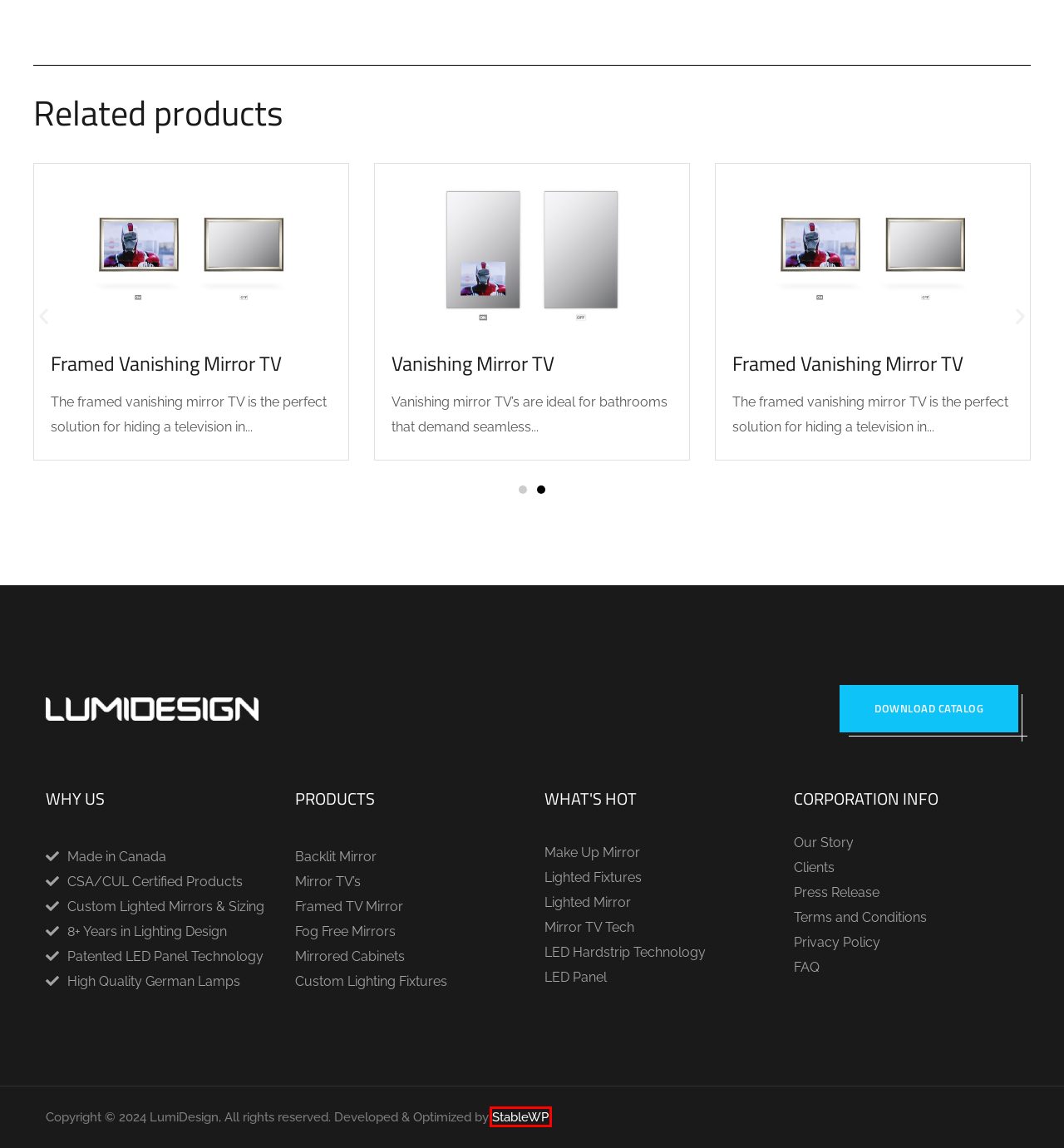You are given a screenshot depicting a webpage with a red bounding box around a UI element. Select the description that best corresponds to the new webpage after clicking the selected element. Here are the choices:
A. Results-Driven Digital Marketing Agency | StableWP
B. Terms and Conditions - LumiDesign
C. Vanishing Mirror TV - LumiDesign
D. Privacy Policy - LumiDesign
E. Home - iMira Mirror by LUMI | Ultra Clear Sensor Technology
F. Lumidesign lighted mirrors, Backlit Mirrors in Canada - LumiDesign
G. Lumidesign Architectural lighting fixtures - LumiDesign
H. Lumidesign Contact page - info@lumidesign.ca - LumiDesign

A